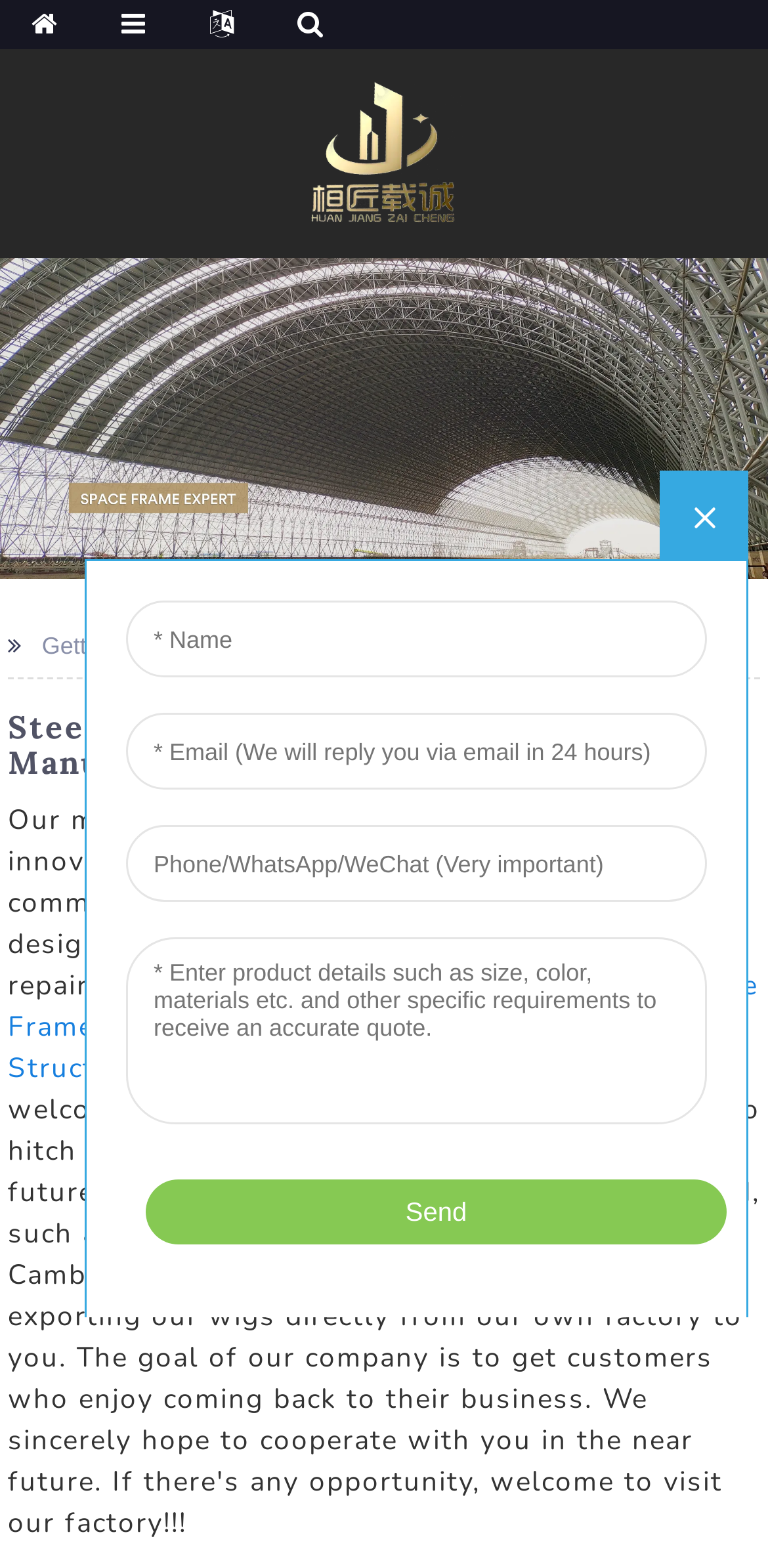Identify the first-level heading on the webpage and generate its text content.

Steel Structure Stadium - China Manufacturers, Suppliers, Factory